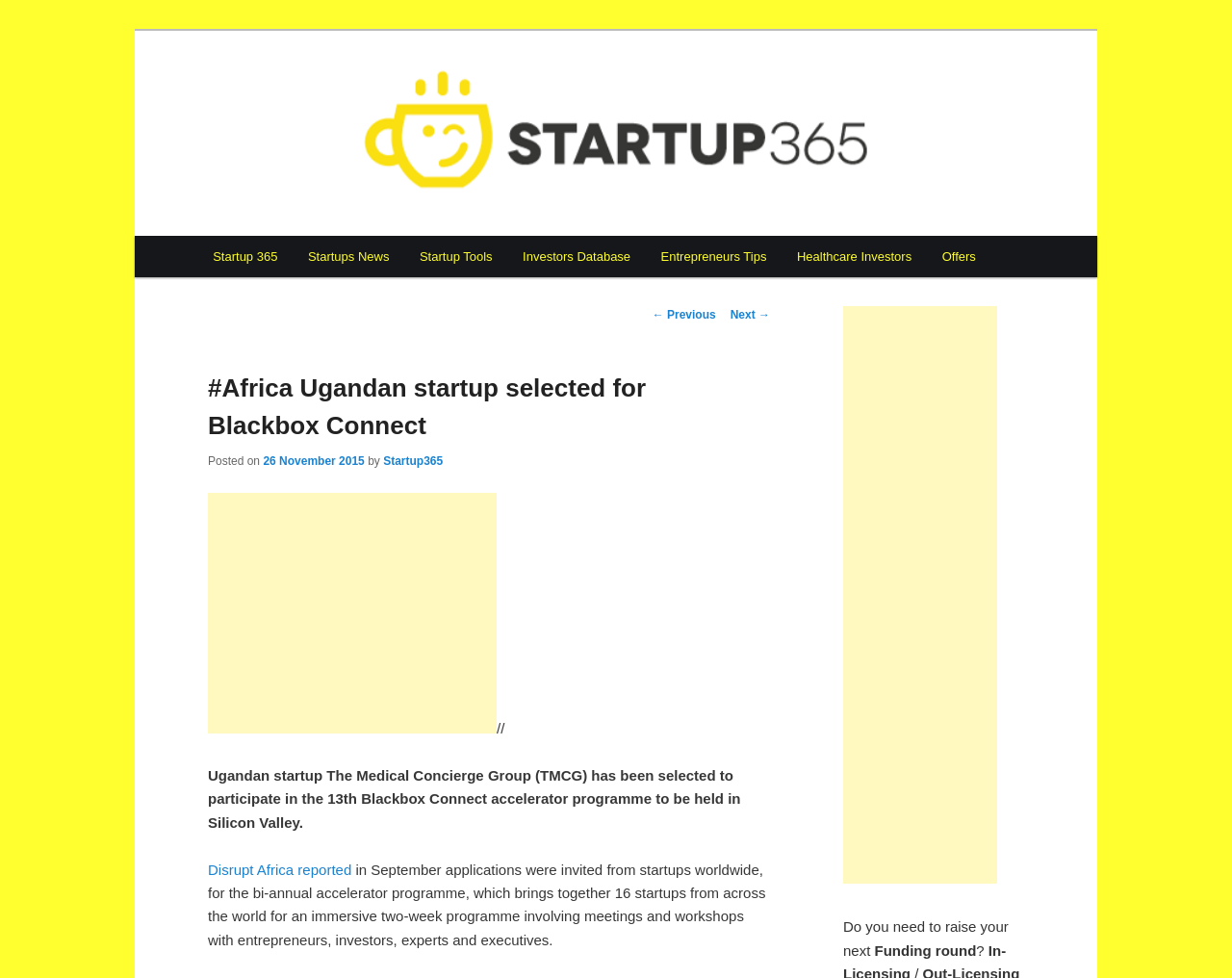Utilize the details in the image to thoroughly answer the following question: How many links are there in the main menu?

I counted the links in the main menu section, which are 'Startup 365', 'Startups News', 'Startup Tools', 'Investors Database', 'Entrepreneurs Tips', 'Healthcare Investors', and 'Offers'.